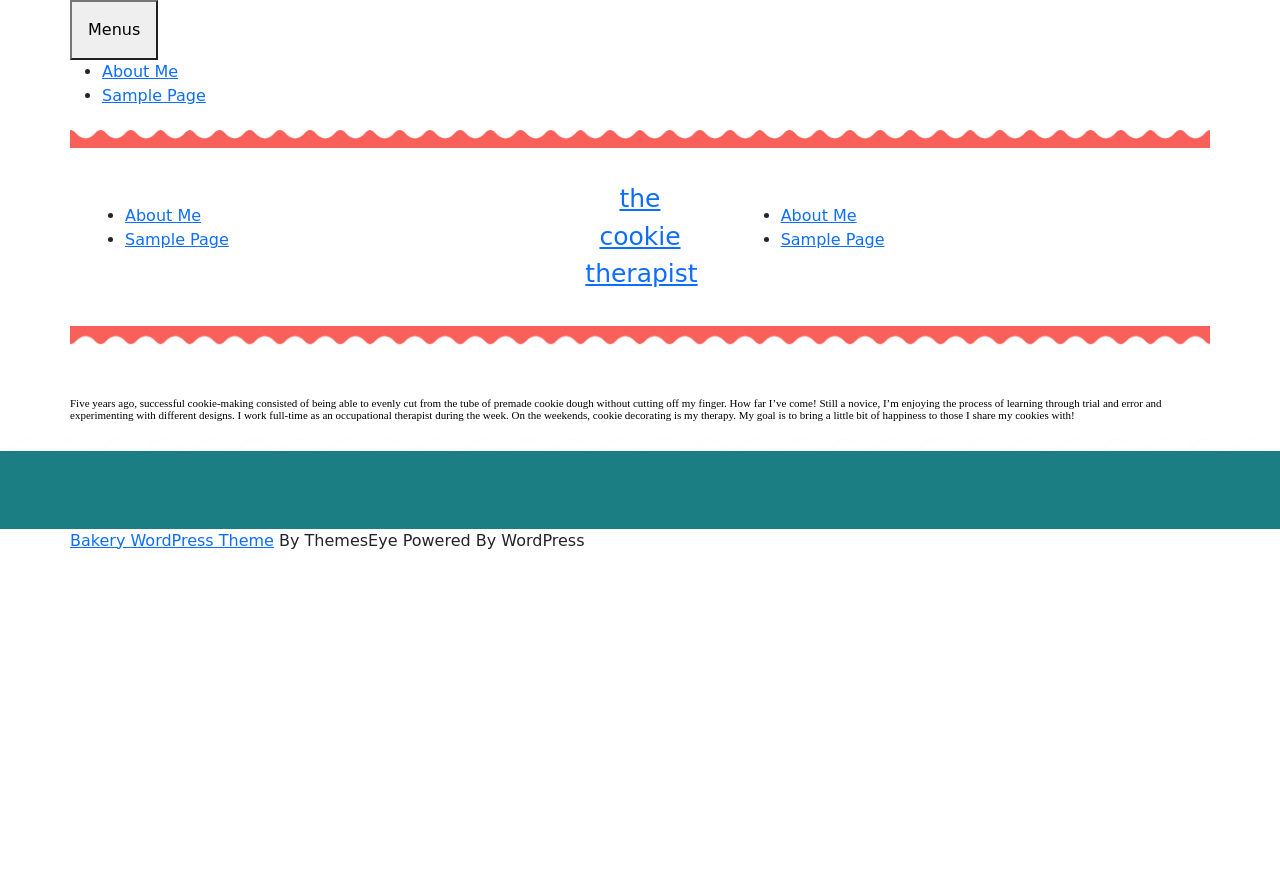Pinpoint the bounding box coordinates of the clickable area needed to execute the instruction: "click the Bakery WordPress Theme link". The coordinates should be specified as four float numbers between 0 and 1, i.e., [left, top, right, bottom].

[0.055, 0.598, 0.214, 0.62]